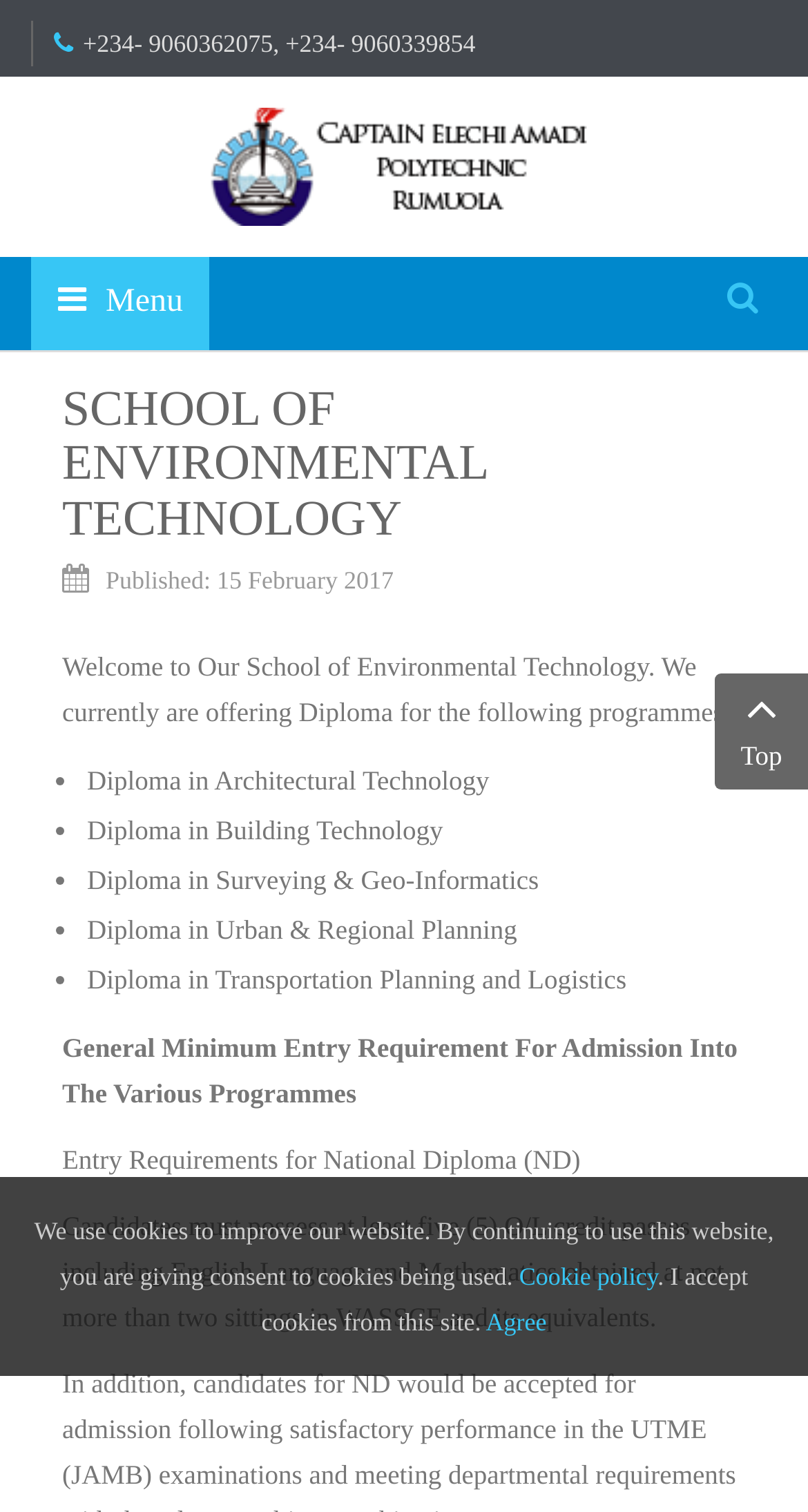What is the purpose of the 'Cookie policy' link?
Using the screenshot, give a one-word or short phrase answer.

To provide information about cookies